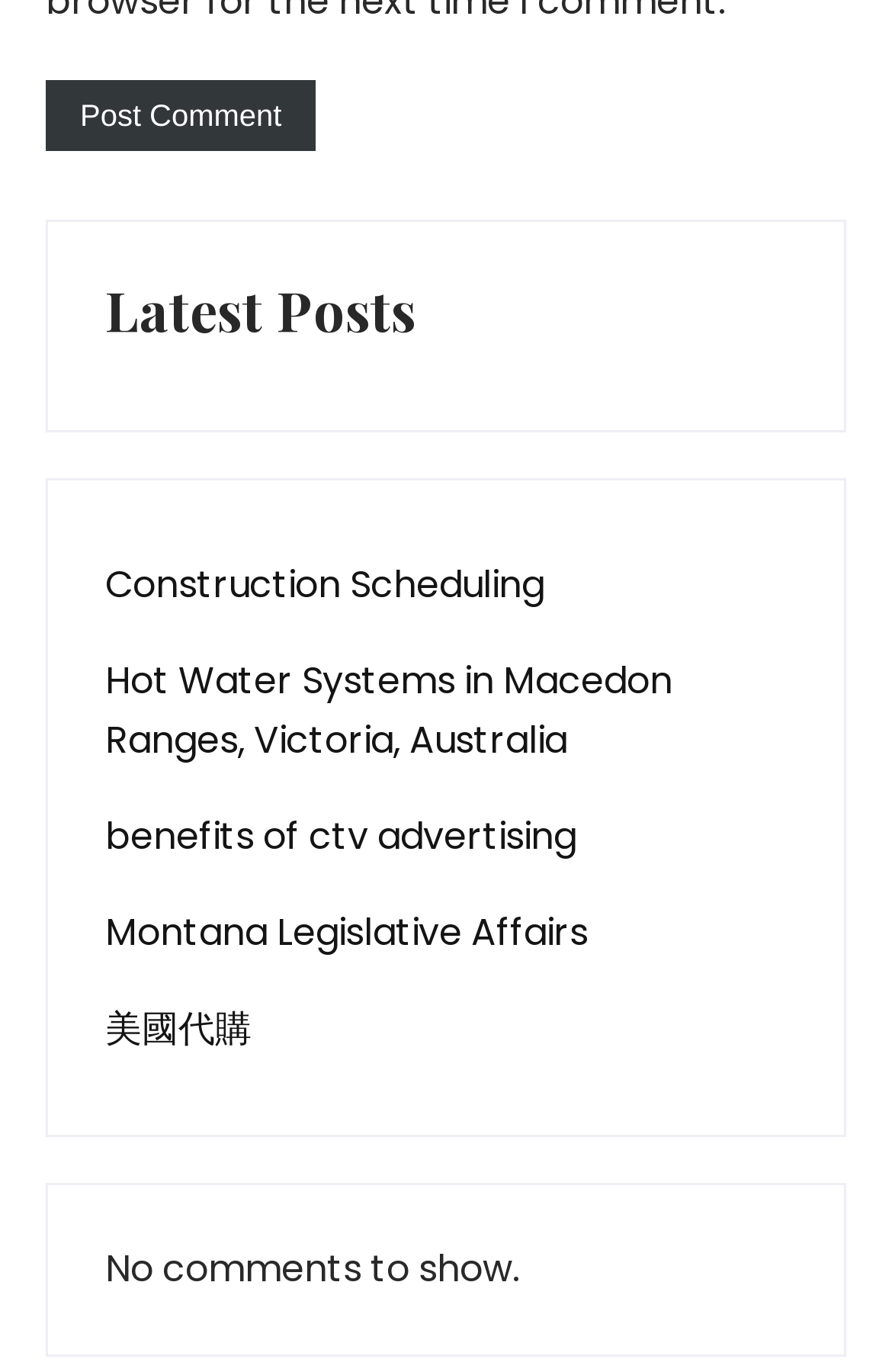Please answer the following question using a single word or phrase: 
What is the purpose of the button?

Post Comment